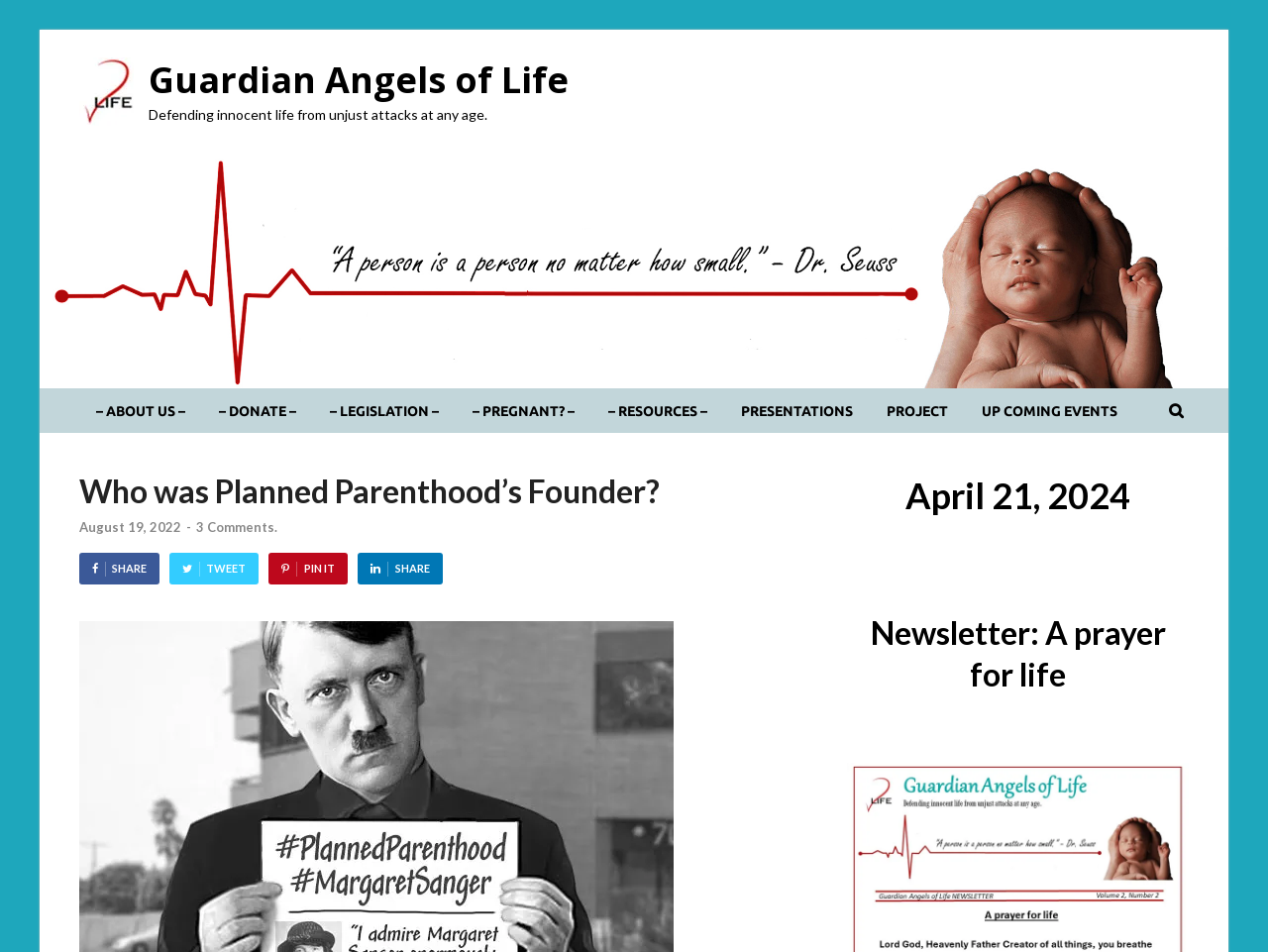What is the topic of the main article?
Please use the image to deliver a detailed and complete answer.

The topic of the main article can be found in the heading 'Who was Planned Parenthood’s Founder?' which is located in the main content area of the webpage. This heading suggests that the article is about the founder of Planned Parenthood.